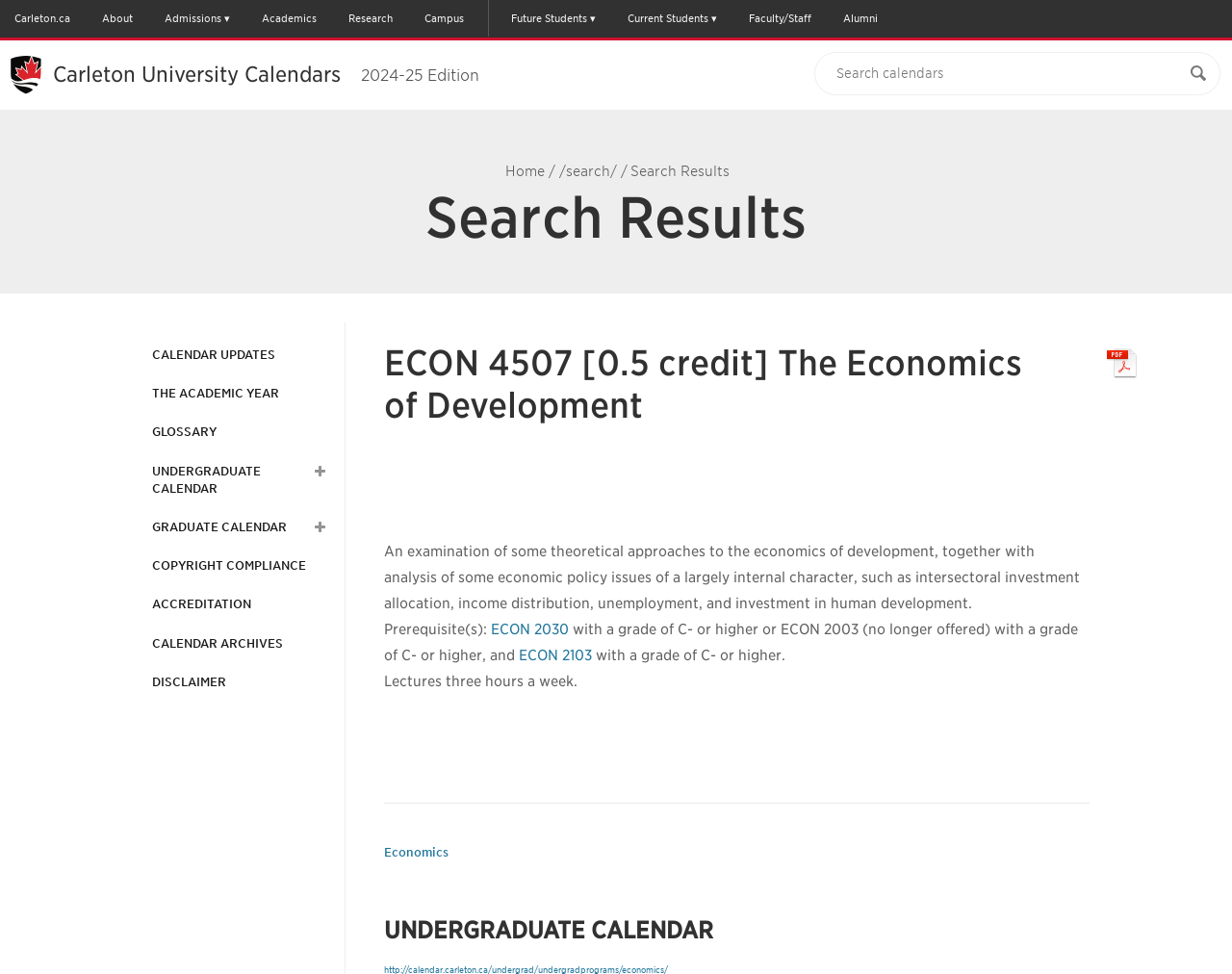Observe the image and answer the following question in detail: What is the navigation section below the search bar?

I found the answer by looking at the navigation section below the search bar, which has links to 'CALENDAR UPDATES', 'THE ACADEMIC YEAR', 'GLOSSARY', and other calendar-related topics. This suggests that the navigation section is related to calendar navigation.